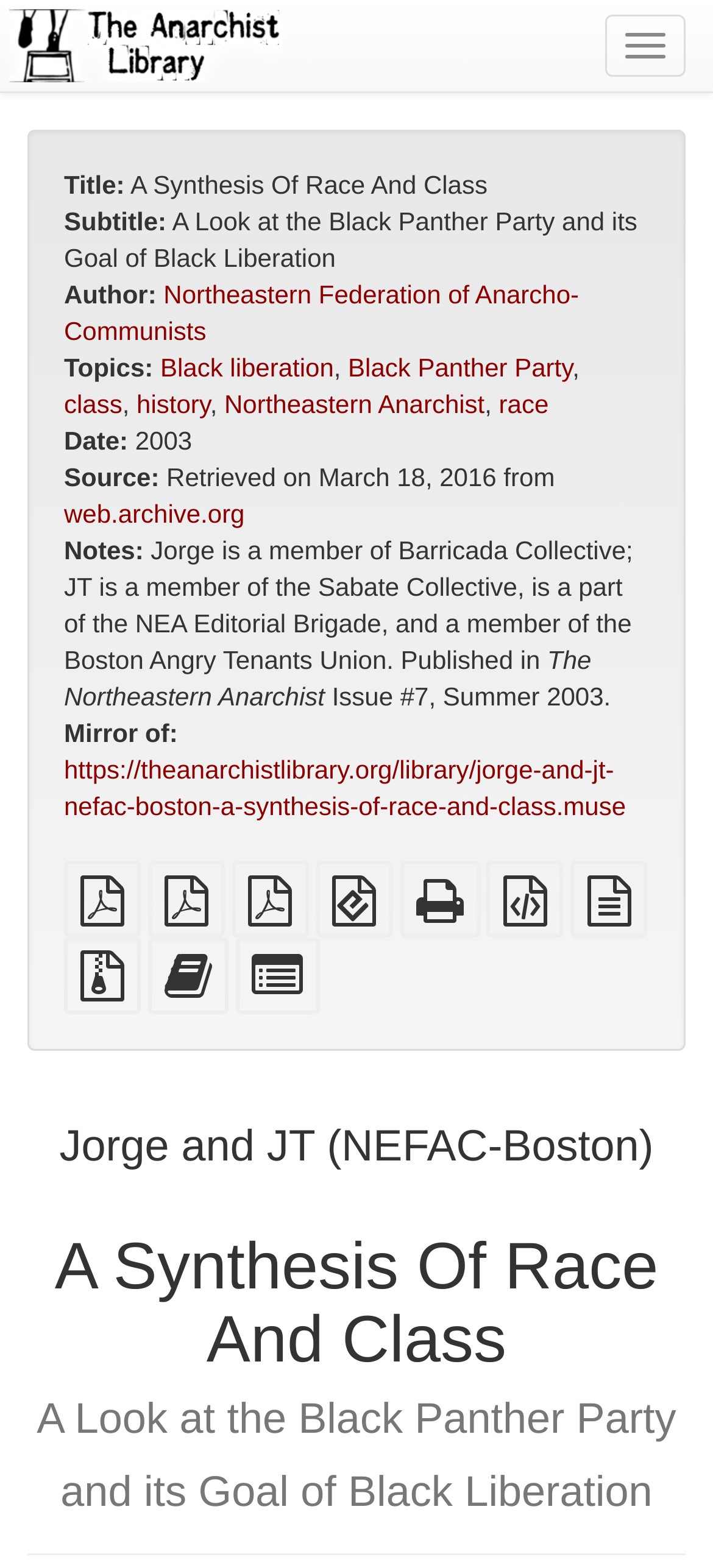Identify the bounding box coordinates of the area that should be clicked in order to complete the given instruction: "browse May 2023". The bounding box coordinates should be four float numbers between 0 and 1, i.e., [left, top, right, bottom].

None